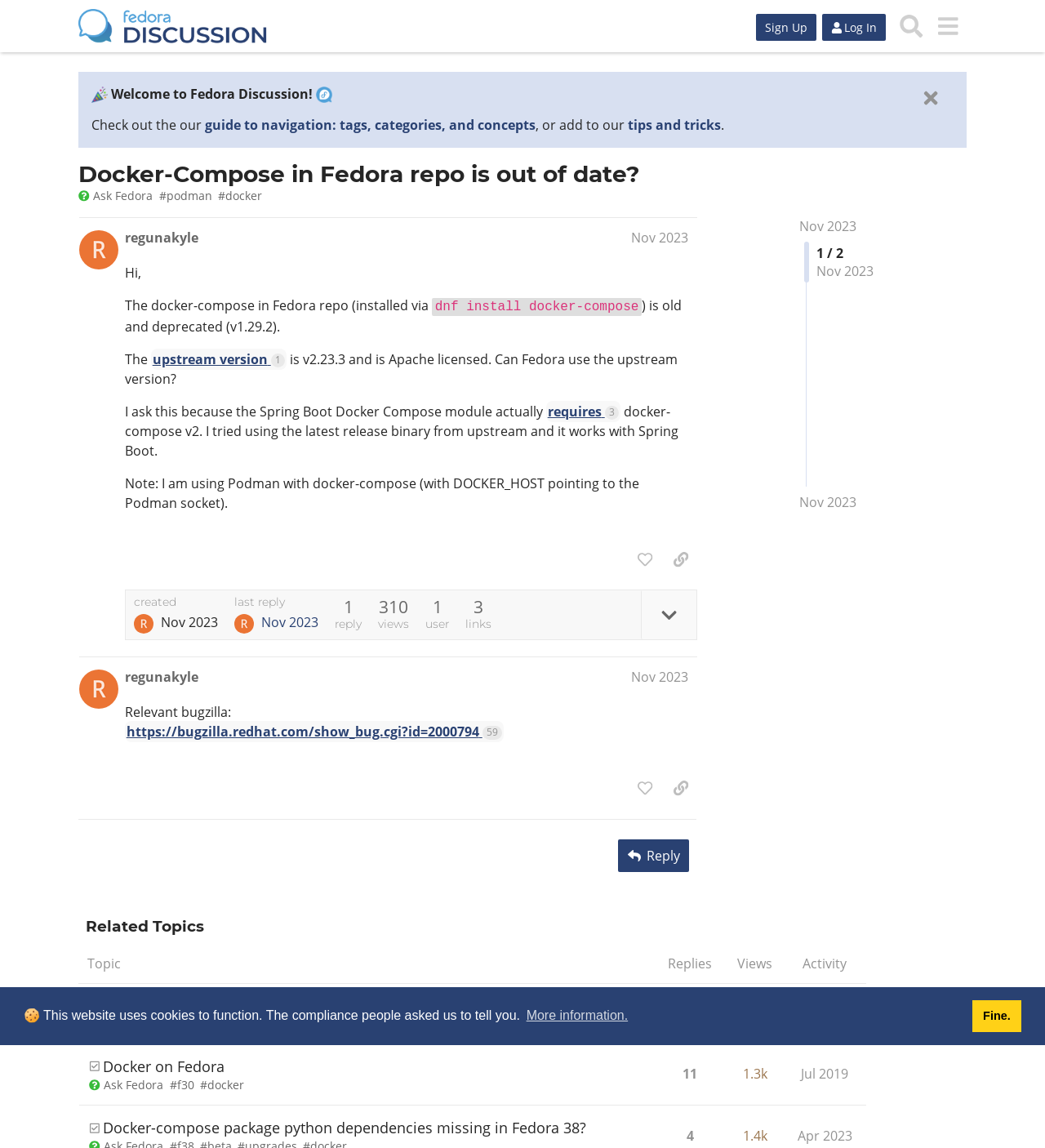Identify the coordinates of the bounding box for the element that must be clicked to accomplish the instruction: "Search for something".

[0.854, 0.007, 0.89, 0.039]